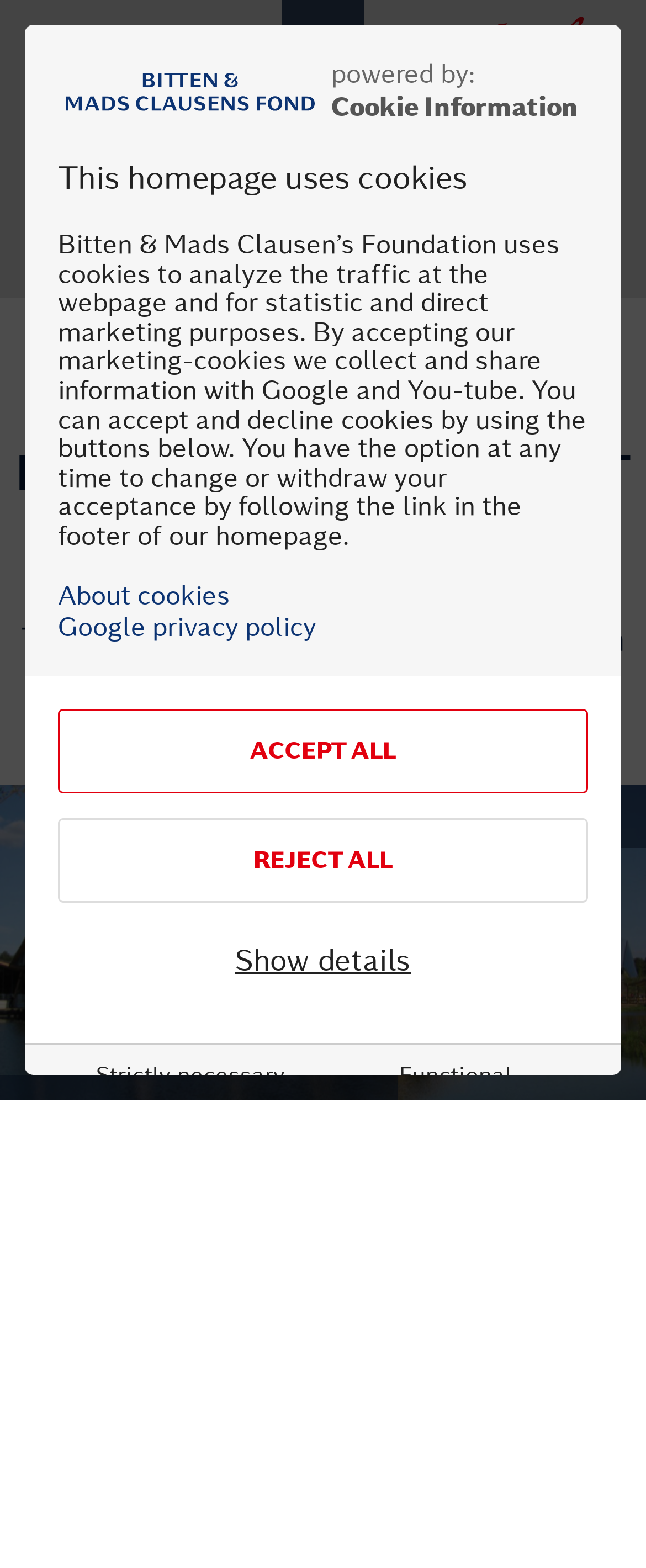Using the element description provided, determine the bounding box coordinates in the format (top-left x, top-left y, bottom-right x, bottom-right y). Ensure that all values are floating point numbers between 0 and 1. Element description: infomuse blog

None